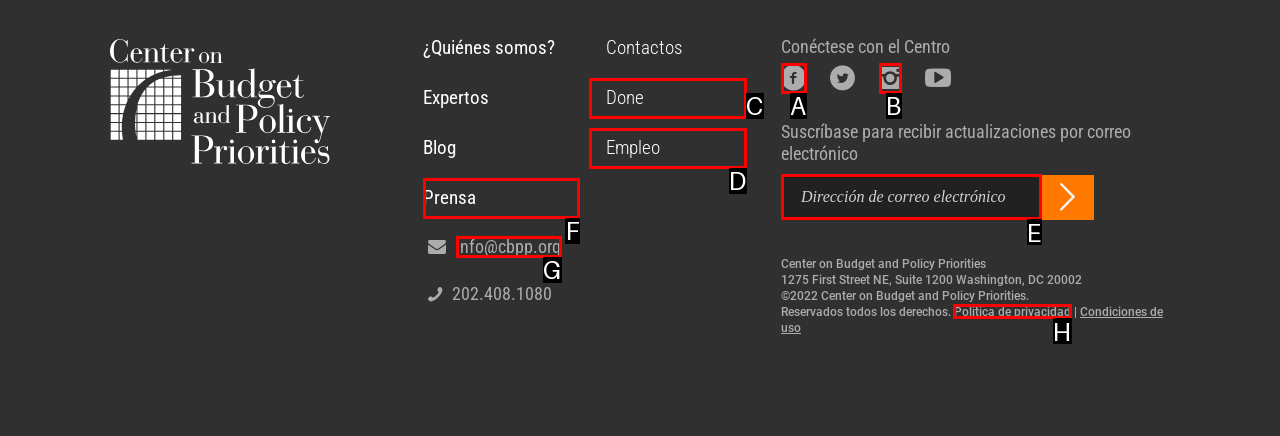Which lettered option should I select to achieve the task: Click on 'English Past Question 2021' according to the highlighted elements in the screenshot?

None